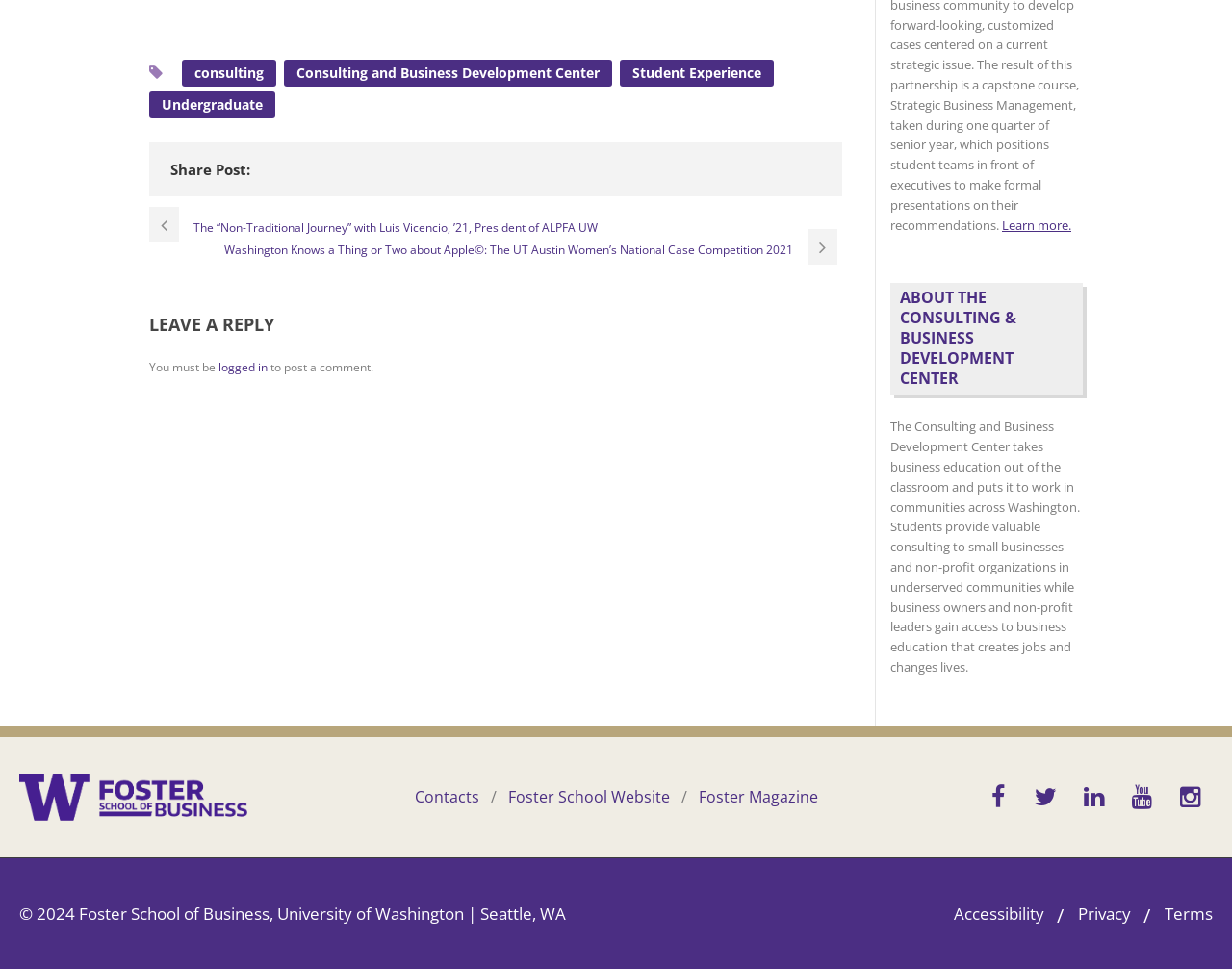Please predict the bounding box coordinates of the element's region where a click is necessary to complete the following instruction: "Leave a reply". The coordinates should be represented by four float numbers between 0 and 1, i.e., [left, top, right, bottom].

[0.121, 0.313, 0.684, 0.354]